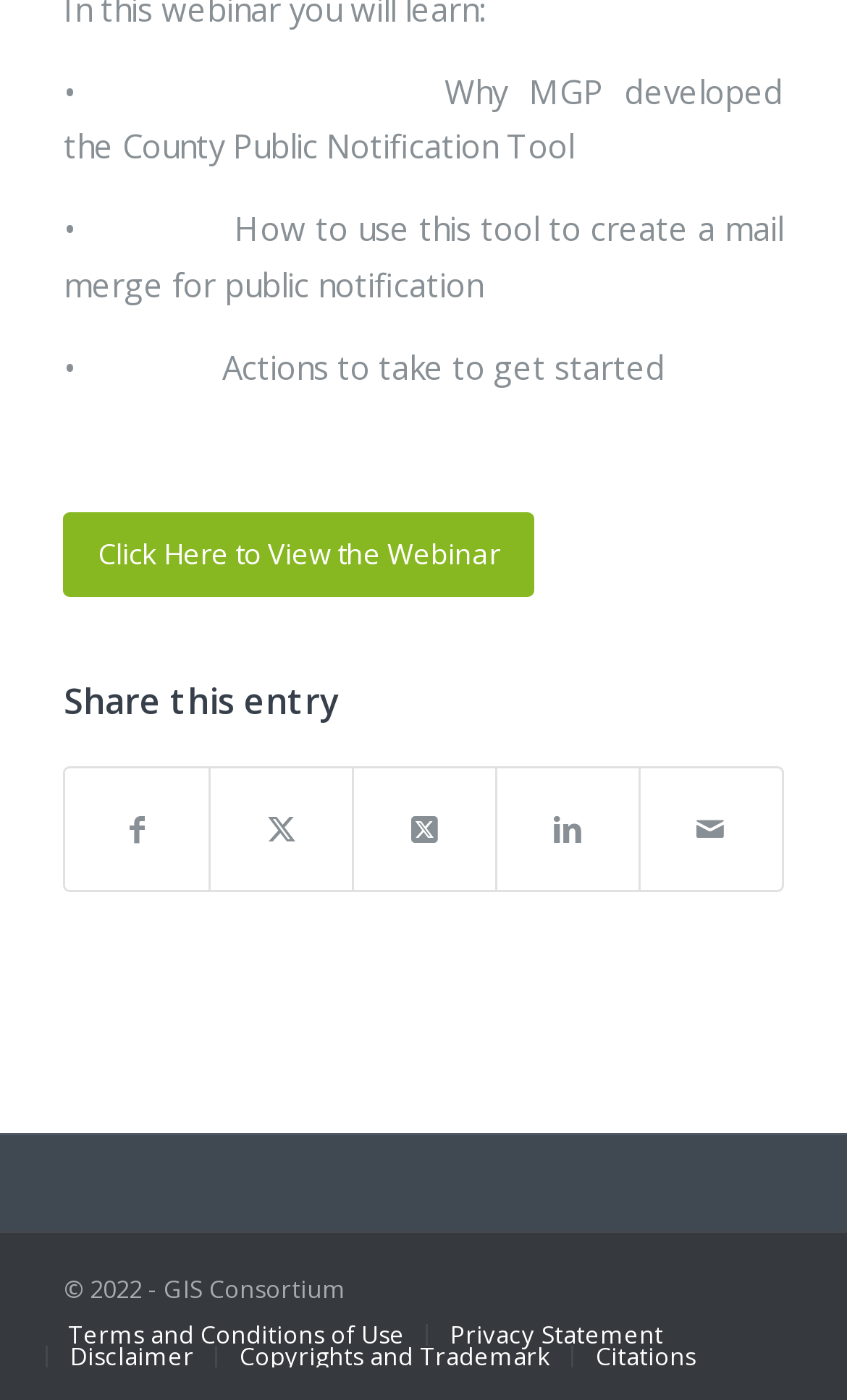What is the copyright year?
Provide a detailed and well-explained answer to the question.

The copyright year is mentioned at the bottom of the webpage as '© 2022 - GIS Consortium'.